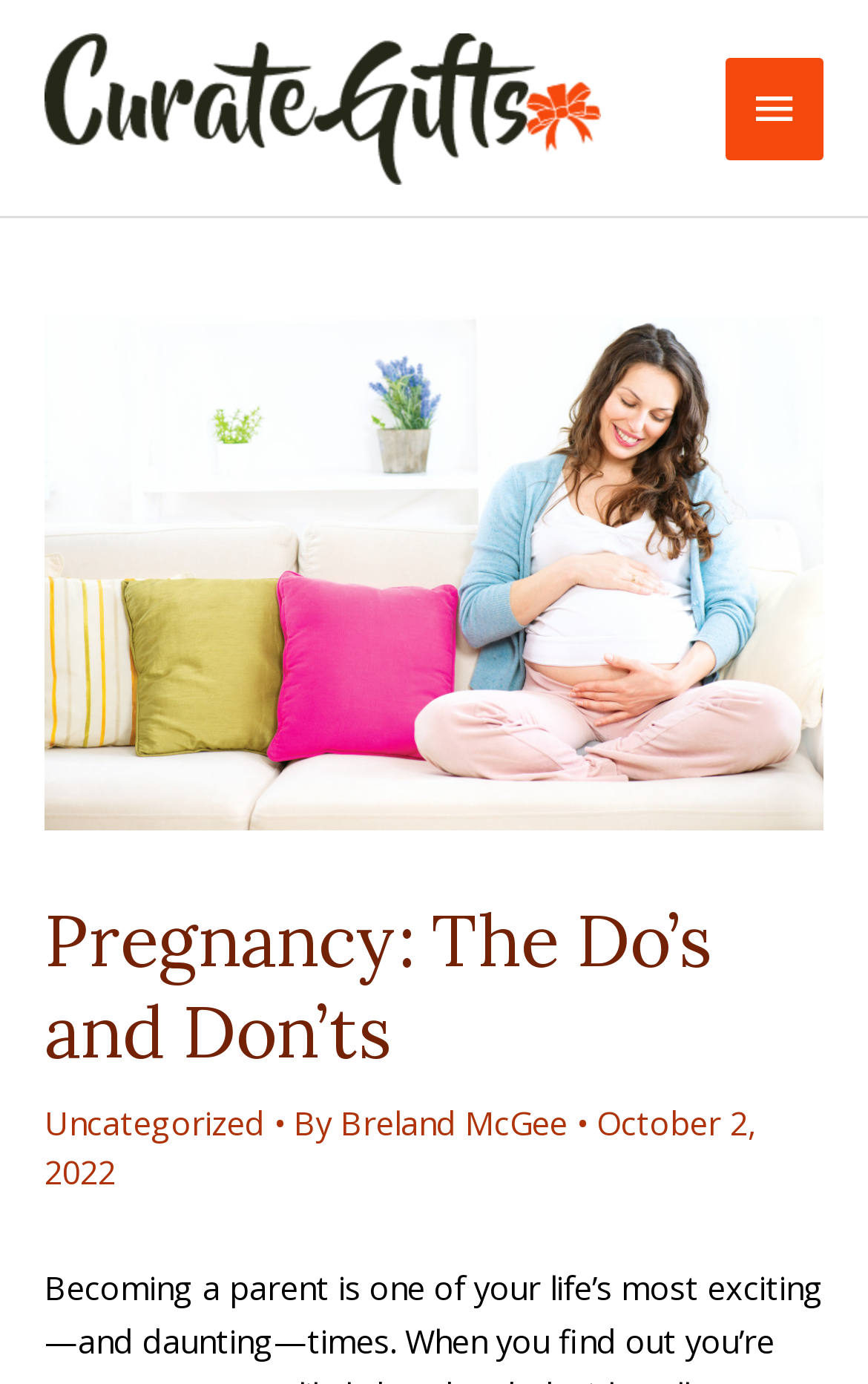What is the main topic of the webpage?
Please ensure your answer is as detailed and informative as possible.

I found the main topic of the webpage by looking at the header section of the webpage, where I saw a heading element with the text 'Pregnancy: The Do’s and Don’ts', indicating that the main topic of the webpage is related to pregnancy.